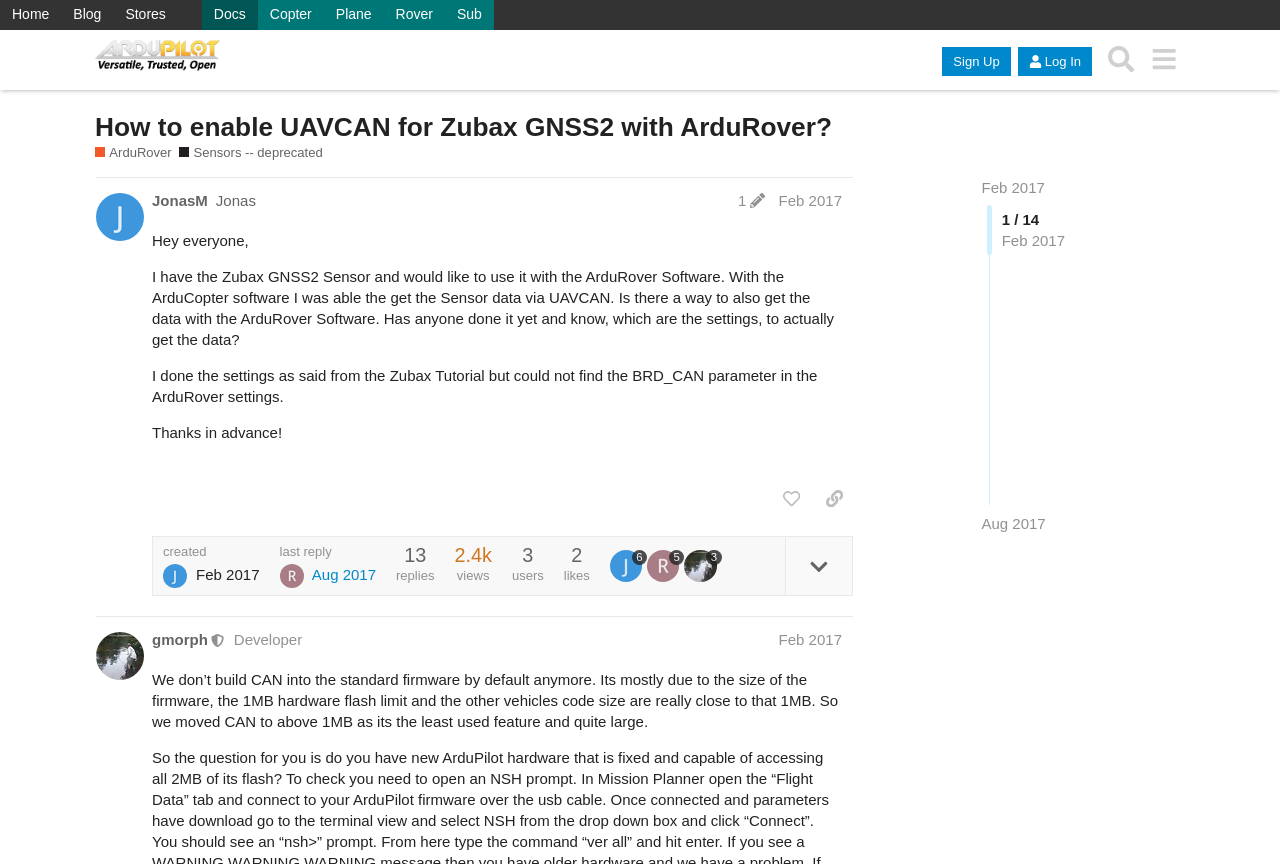What is the name of the forum?
Please utilize the information in the image to give a detailed response to the question.

I determined the answer by looking at the header section of the webpage, where I found the link 'ArduPilot Discourse' with the image of the same name, indicating that it is the name of the forum.